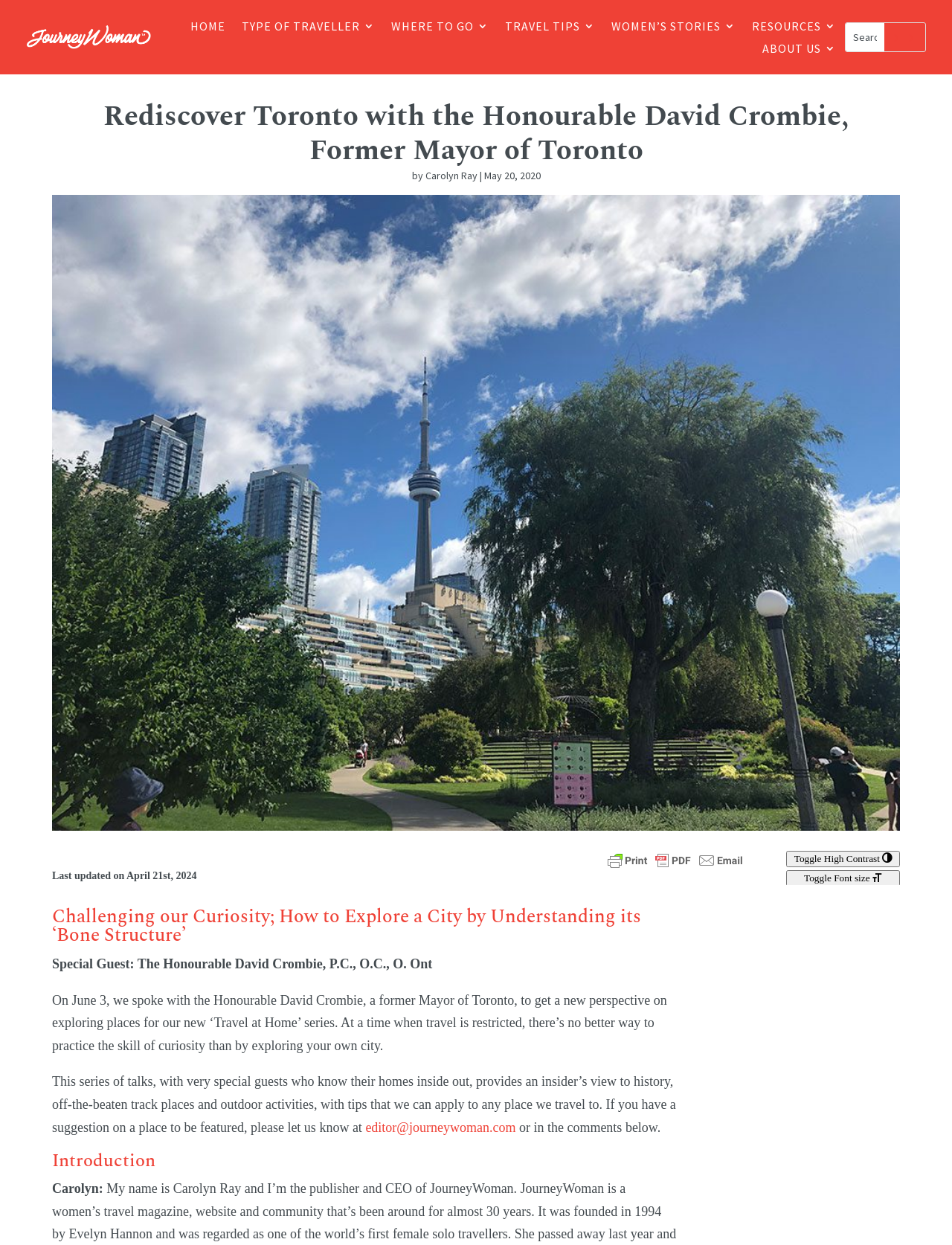Identify the bounding box for the UI element specified in this description: "Return to previous page". The coordinates must be four float numbers between 0 and 1, formatted as [left, top, right, bottom].

None